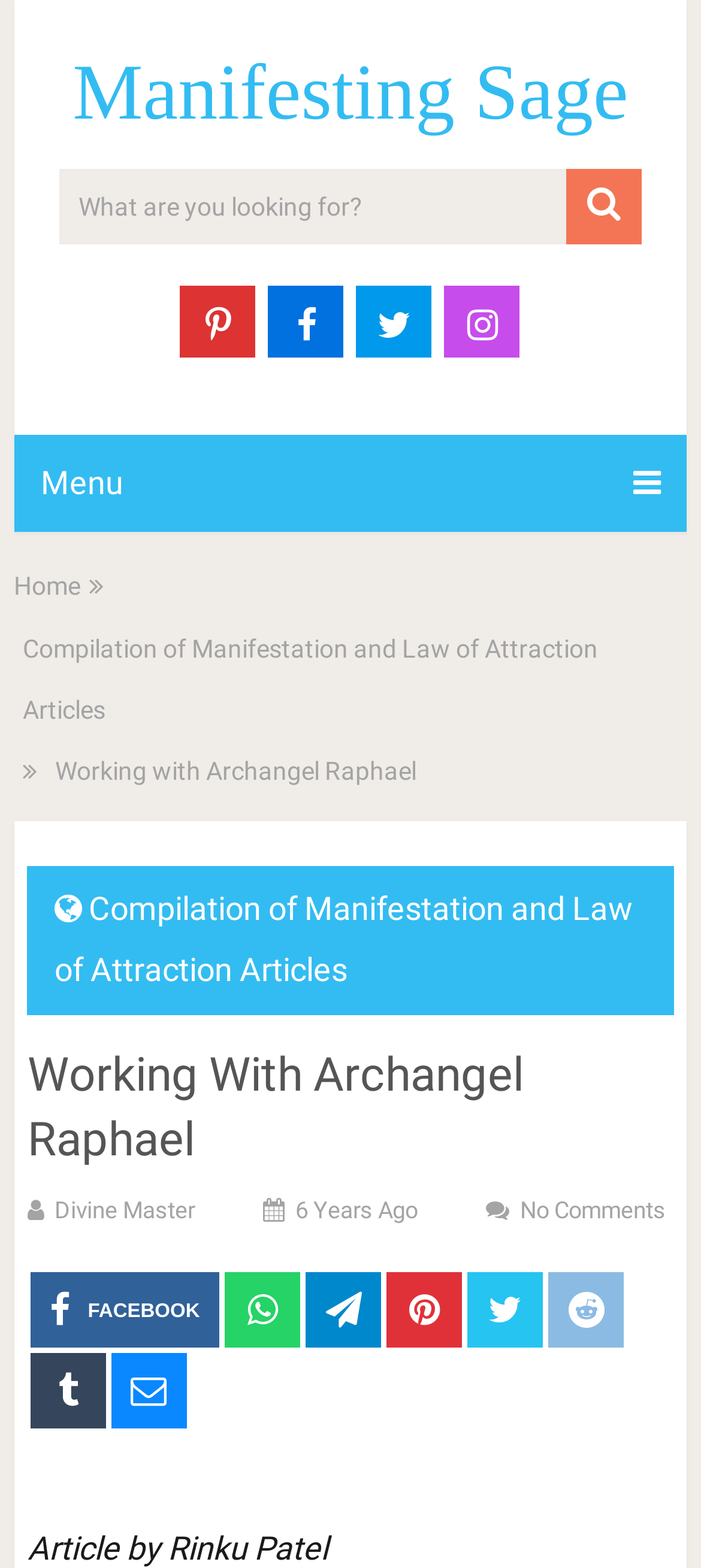Identify and provide the bounding box for the element described by: "Sewa Genset".

None